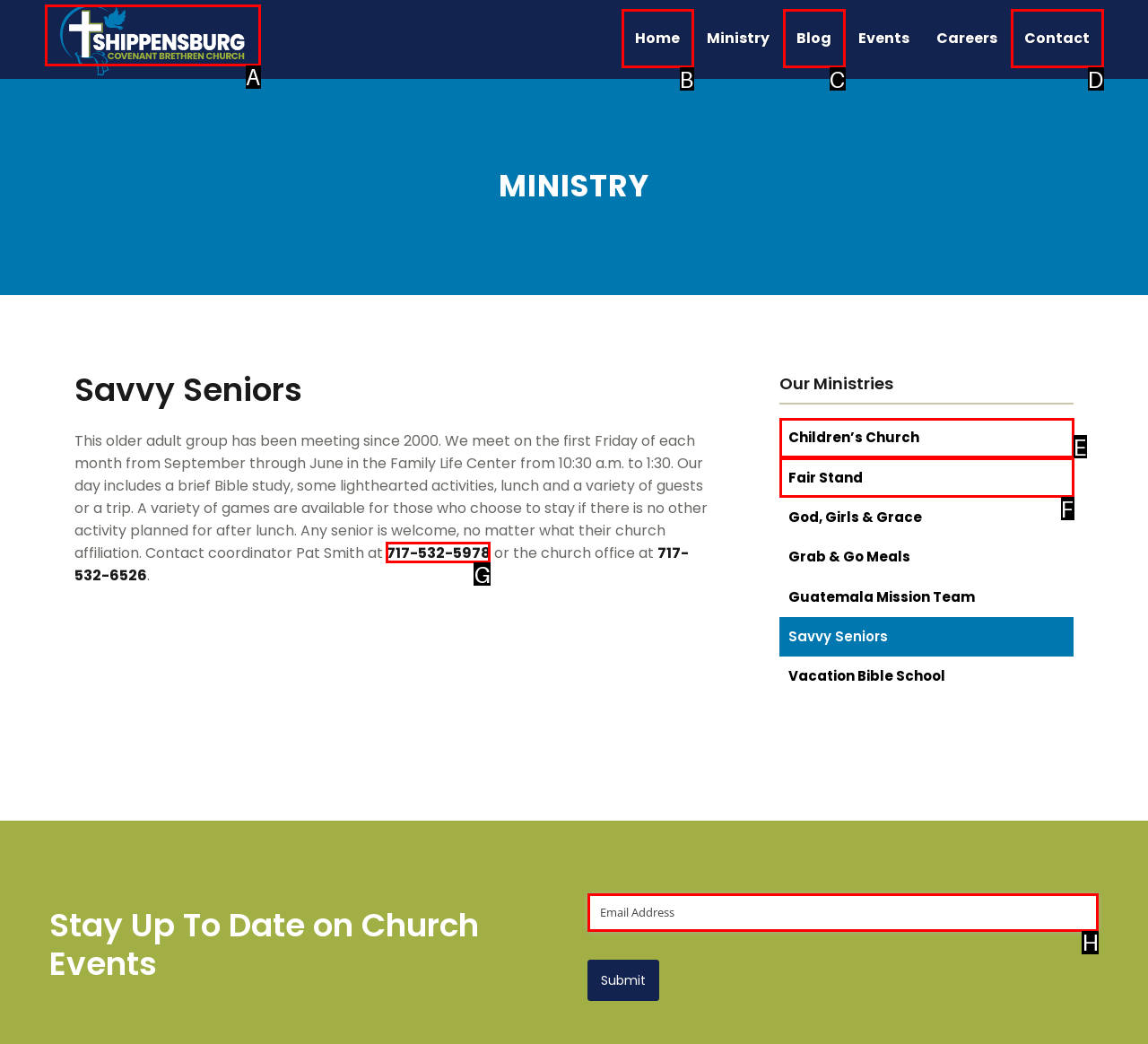Choose the HTML element that should be clicked to achieve this task: Enter email address
Respond with the letter of the correct choice.

H